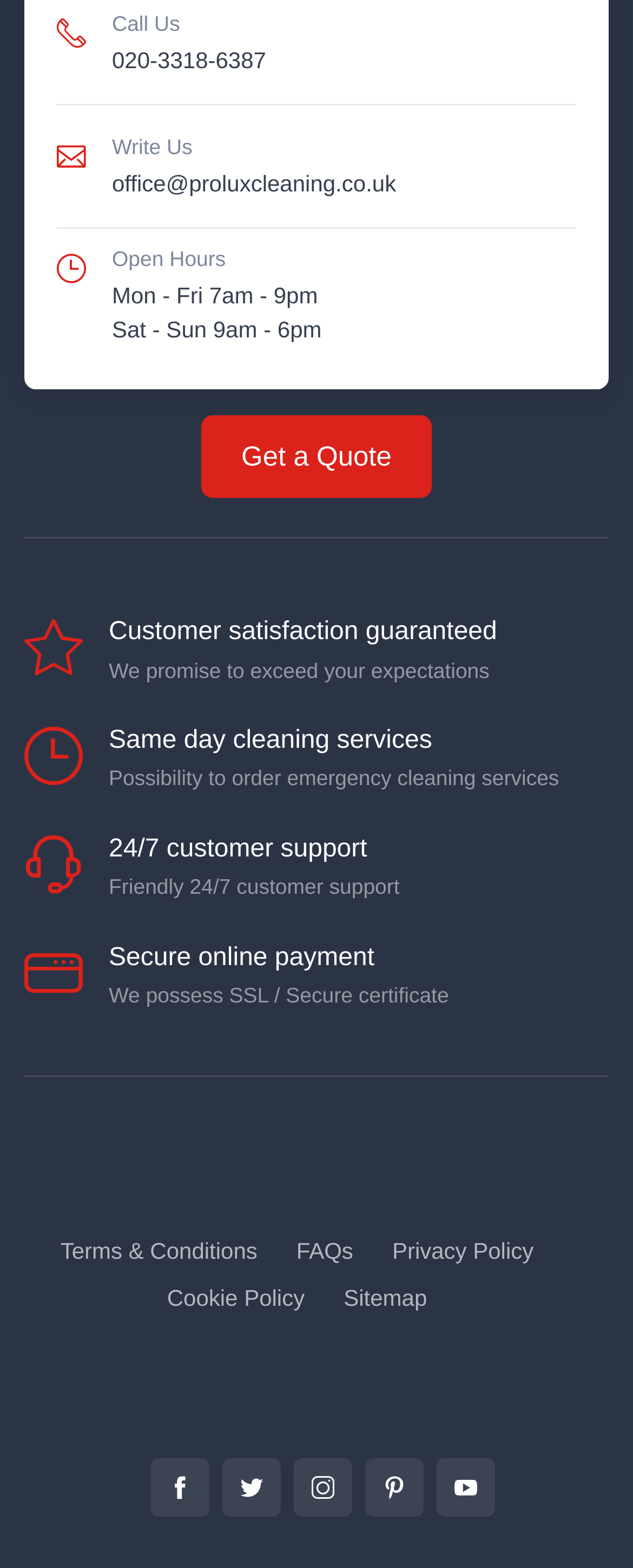What are the opening hours on Saturday and Sunday? Please answer the question using a single word or phrase based on the image.

9am - 6pm